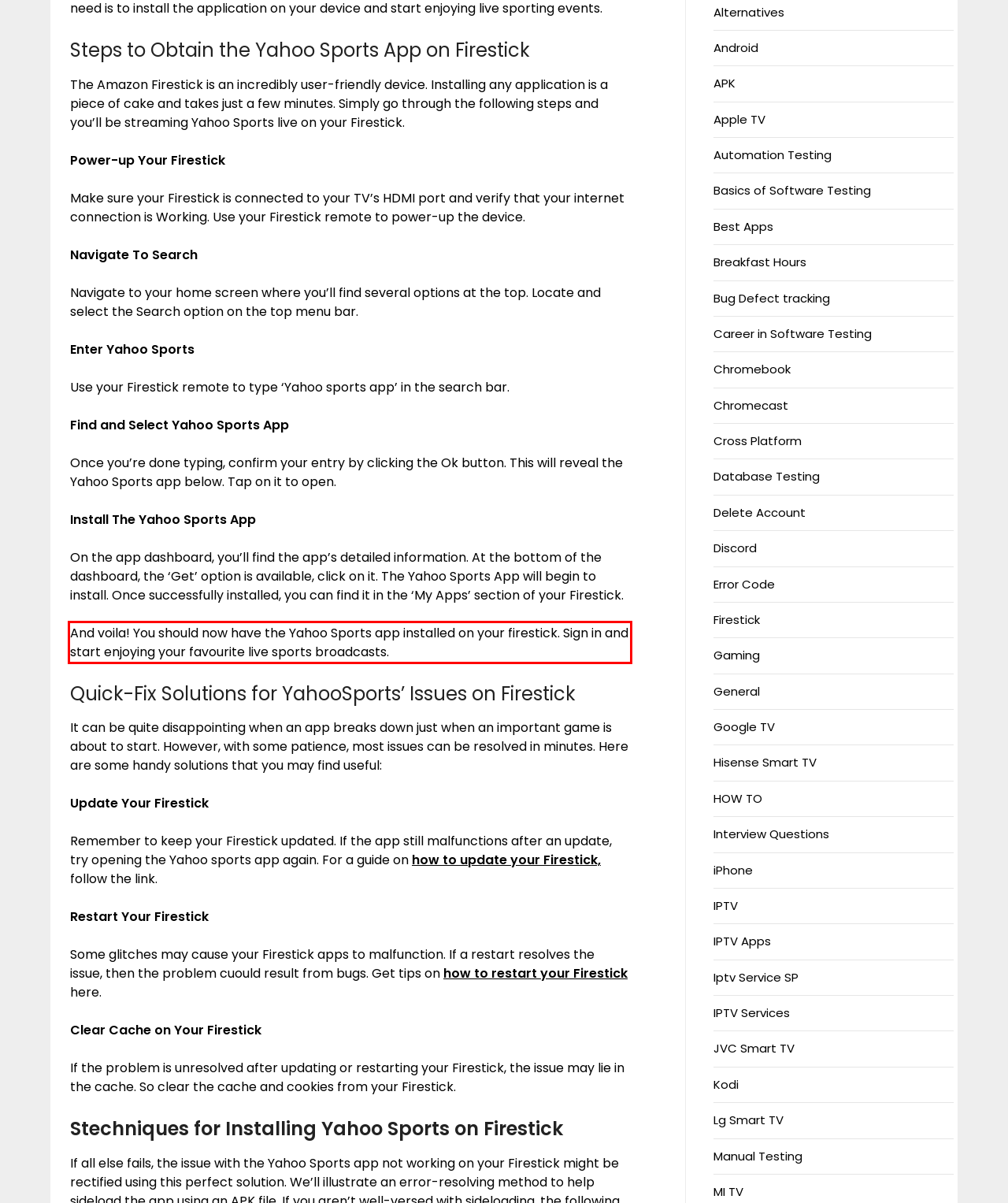Given a screenshot of a webpage containing a red rectangle bounding box, extract and provide the text content found within the red bounding box.

And voila! You should now have the Yahoo Sports app installed on your firestick. Sign in and start enjoying your favourite live sports broadcasts.